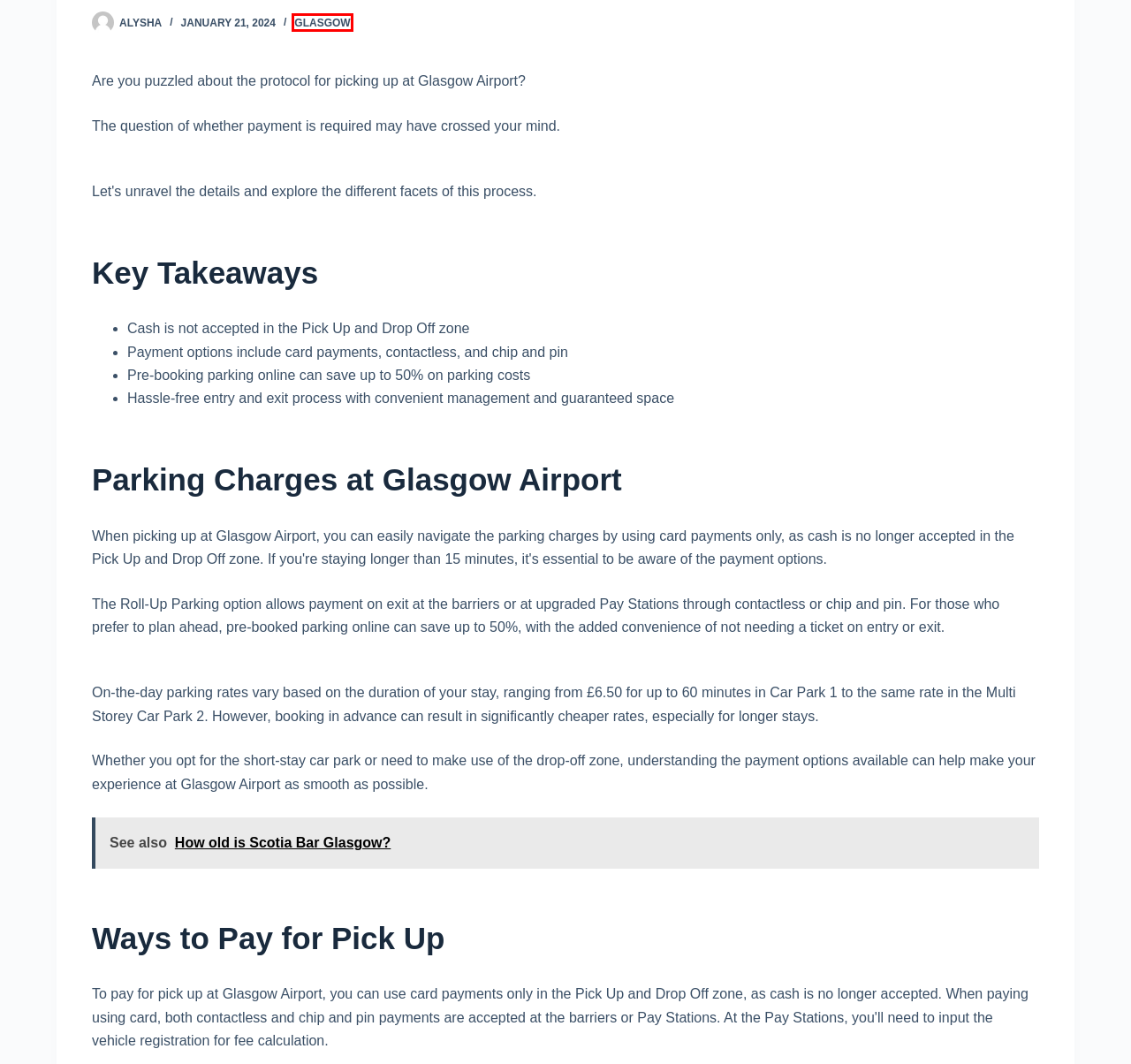Review the screenshot of a webpage which includes a red bounding box around an element. Select the description that best fits the new webpage once the element in the bounding box is clicked. Here are the candidates:
A. Is there an Amazon in Glasgow? - Glasgow Eyes Magazine
B. Glasgow - Glasgow Eyes Magazine
C. Free Gutenberg and WooCommerce WordPress Theme - Blocksy
D. Contact Us - Glasgow Eyes Magazine
E. Glasgow Eyes Magazine -
F. Terms and Conditions - Glasgow Eyes Magazine
G. Alysha - Glasgow Eyes Magazine
H. Privacy Policy - Glasgow Eyes Magazine

B